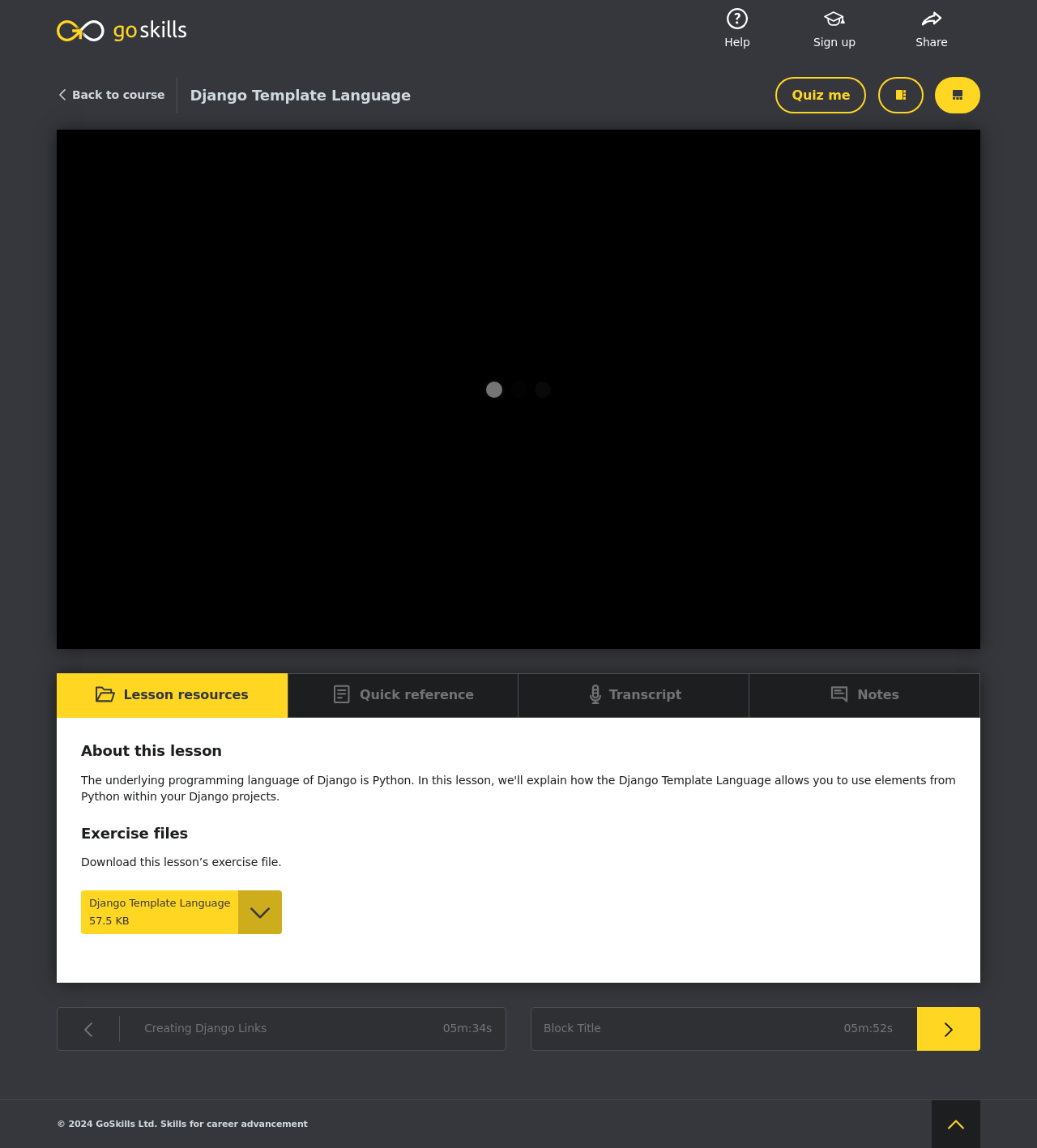Kindly provide the bounding box coordinates of the section you need to click on to fulfill the given instruction: "Click on the 'Sign up' link".

[0.758, 0.0, 0.852, 0.053]